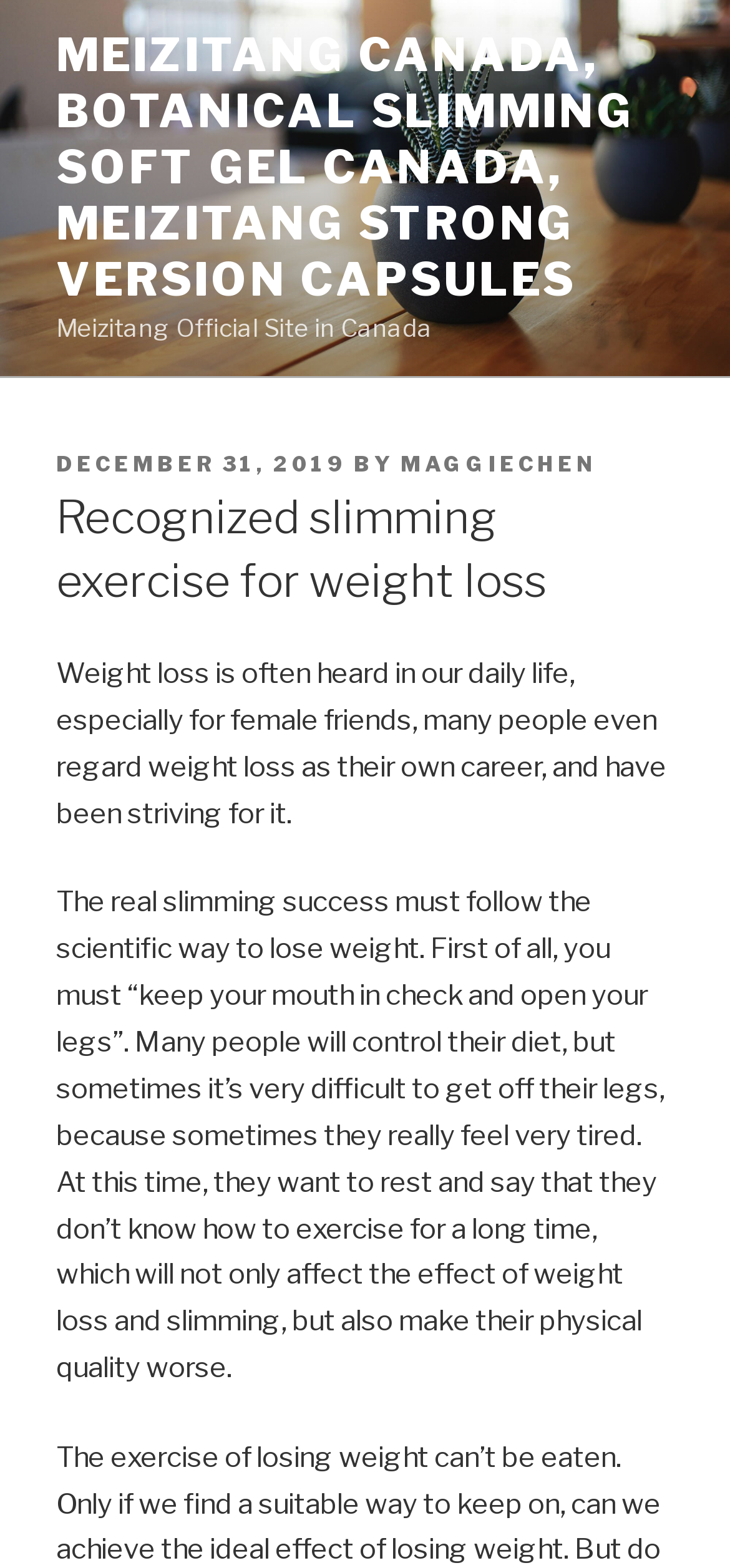Determine the primary headline of the webpage.

Recognized slimming exercise for weight loss